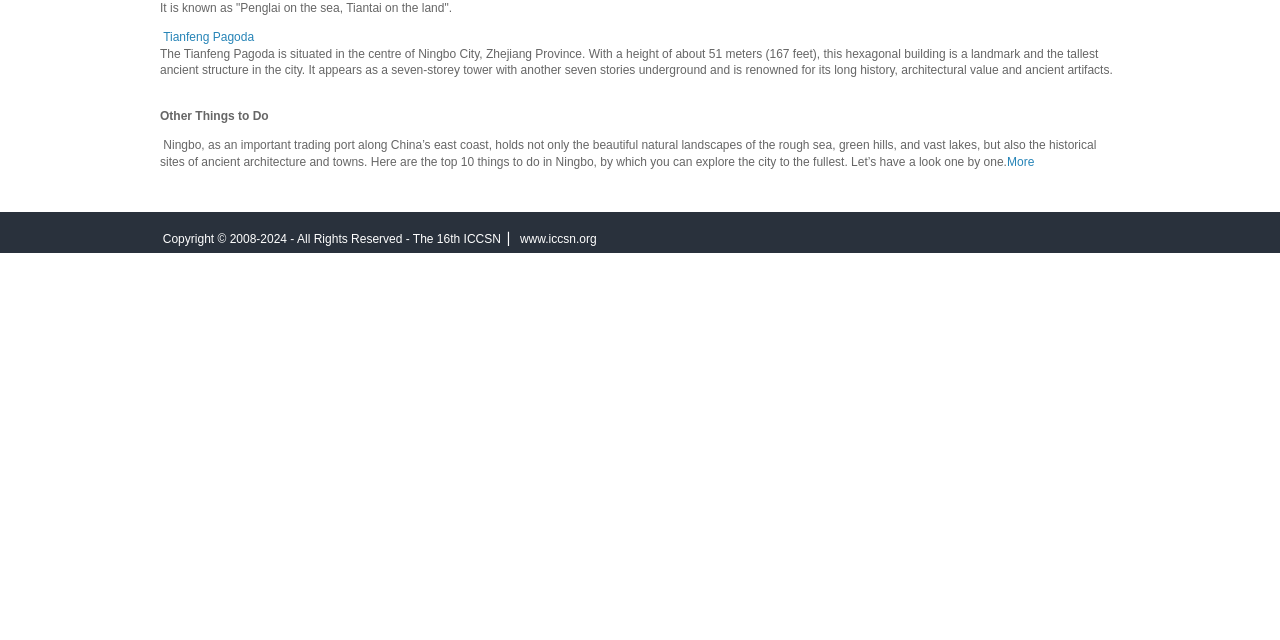Using the element description: "Urijah Faber on Confidence.", determine the bounding box coordinates. The coordinates should be in the format [left, top, right, bottom], with values between 0 and 1.

None